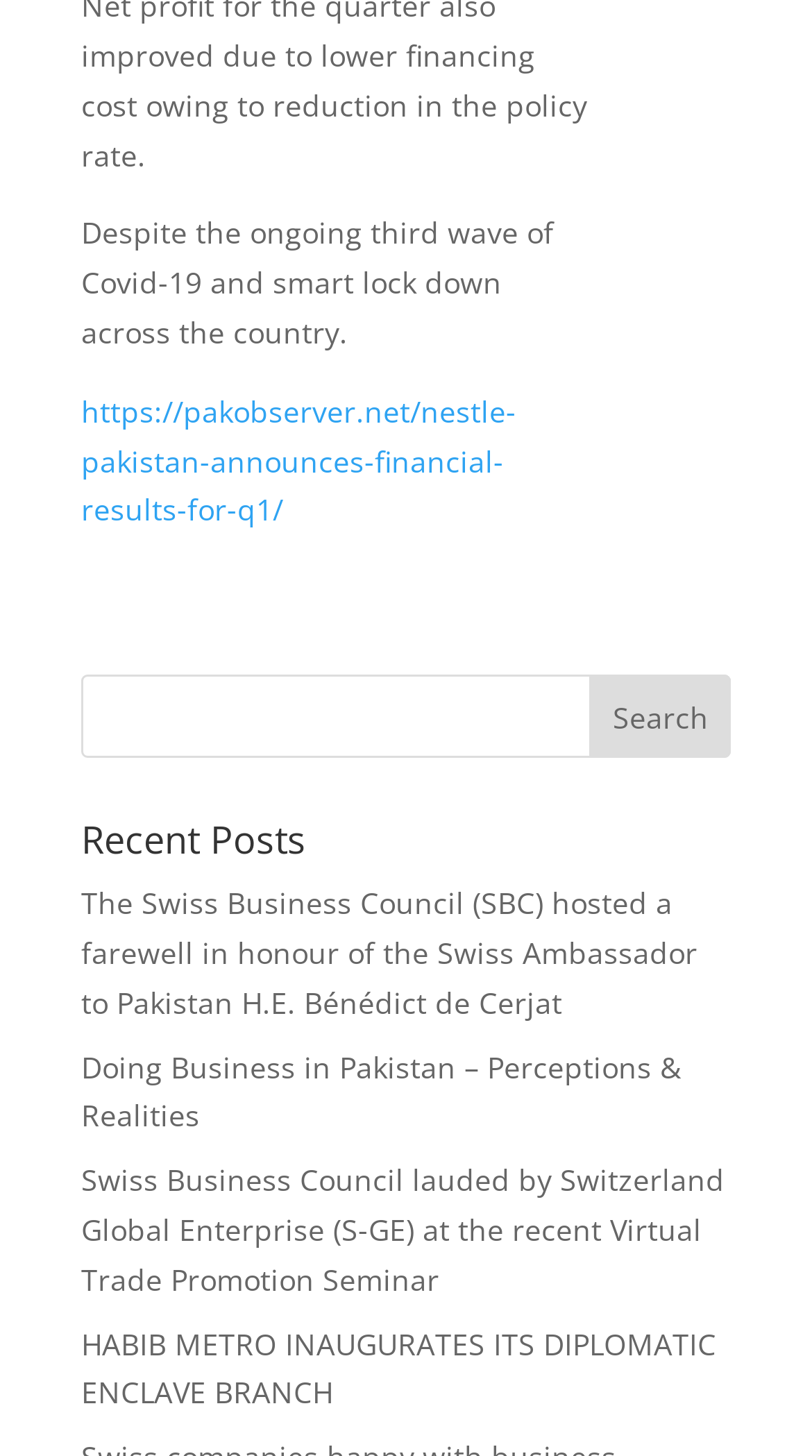With reference to the image, please provide a detailed answer to the following question: What is the purpose of the textbox?

The textbox is accompanied by a 'Search' button, which implies that the purpose of the textbox is to input search queries.